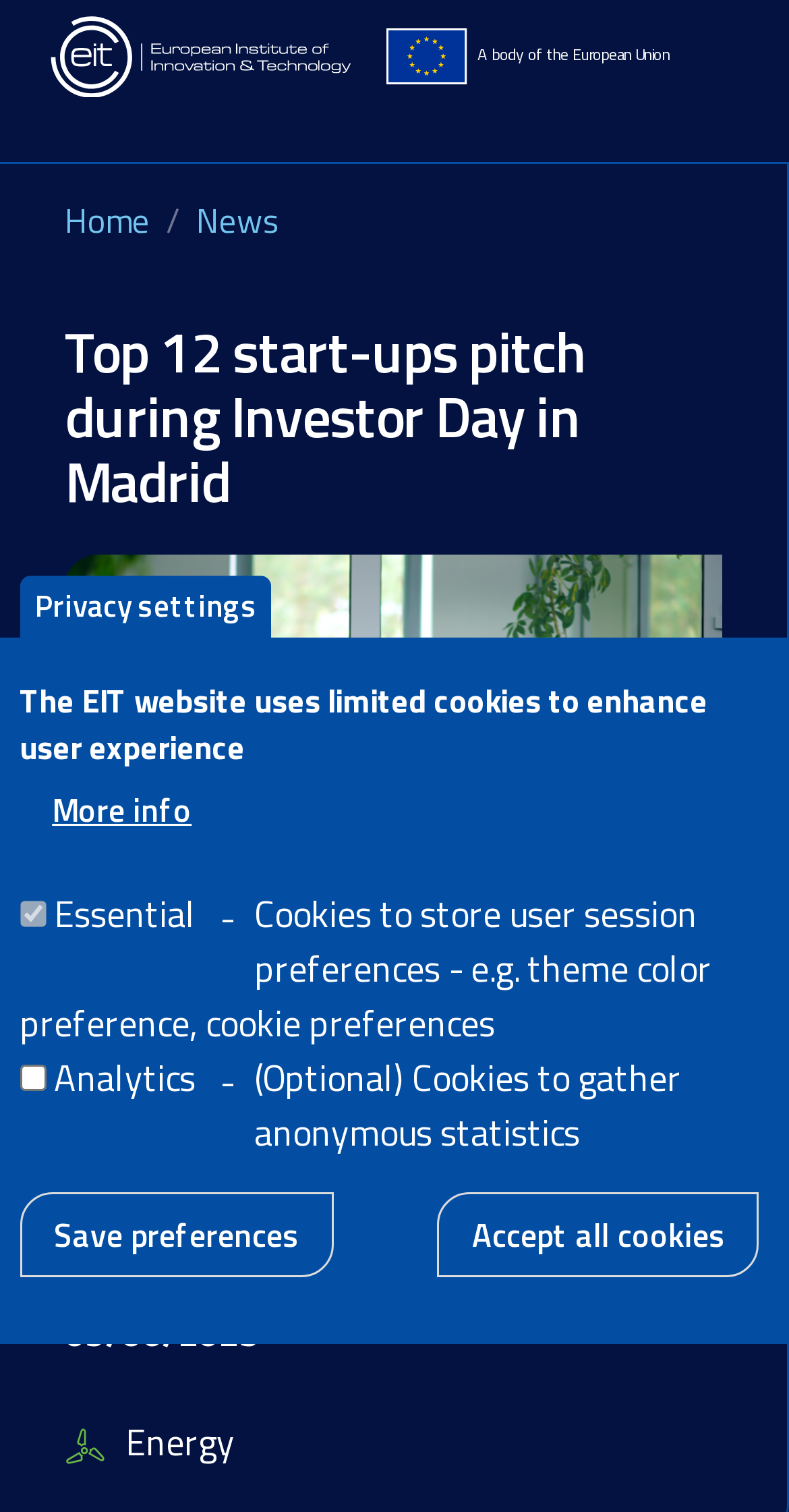Identify the bounding box coordinates of the clickable section necessary to follow the following instruction: "go to home page". The coordinates should be presented as four float numbers from 0 to 1, i.e., [left, top, right, bottom].

[0.064, 0.011, 0.449, 0.065]